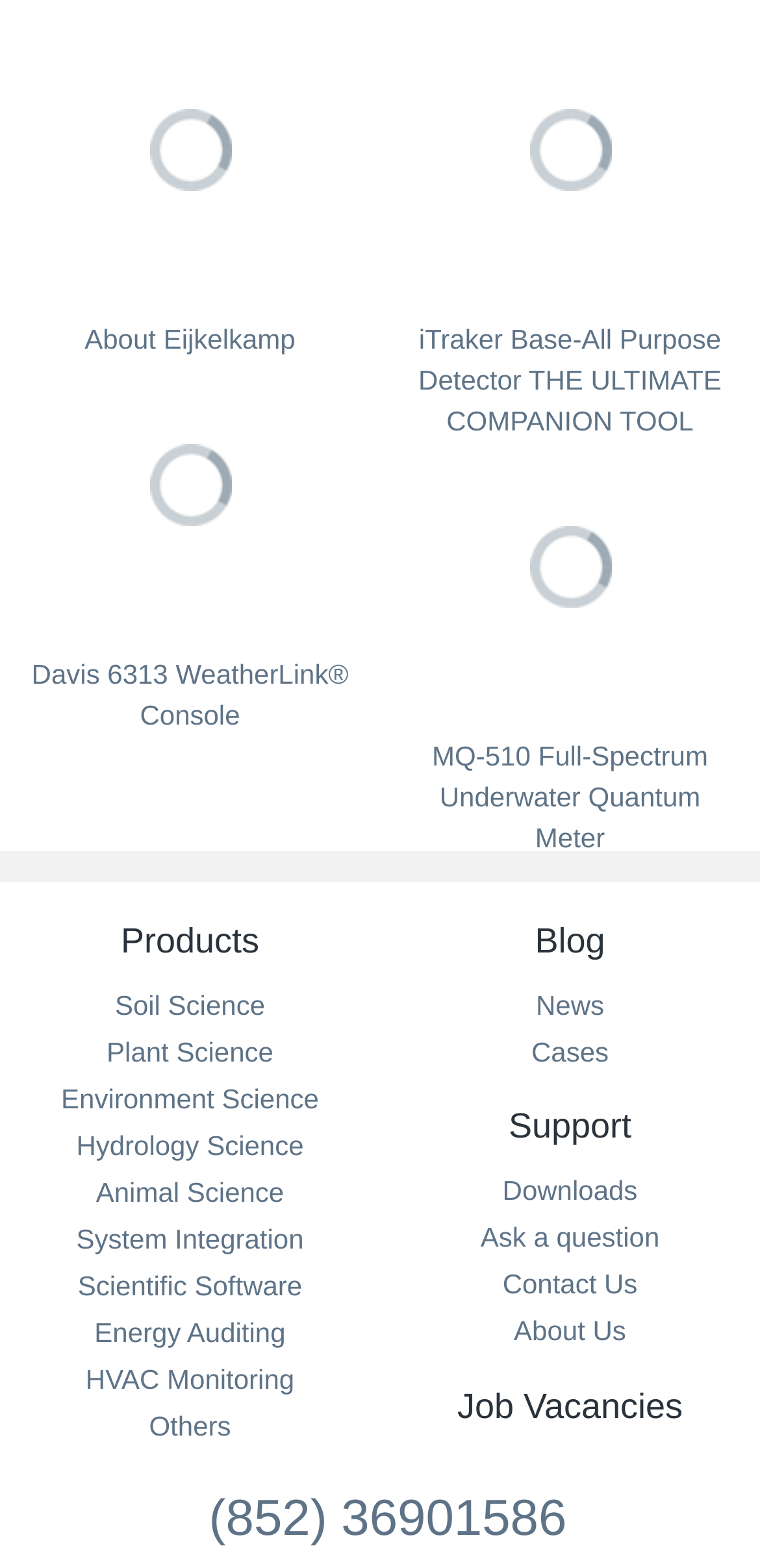Identify the bounding box coordinates for the element you need to click to achieve the following task: "View news posted on June 12, 2024". The coordinates must be four float values ranging from 0 to 1, formatted as [left, top, right, bottom].

None